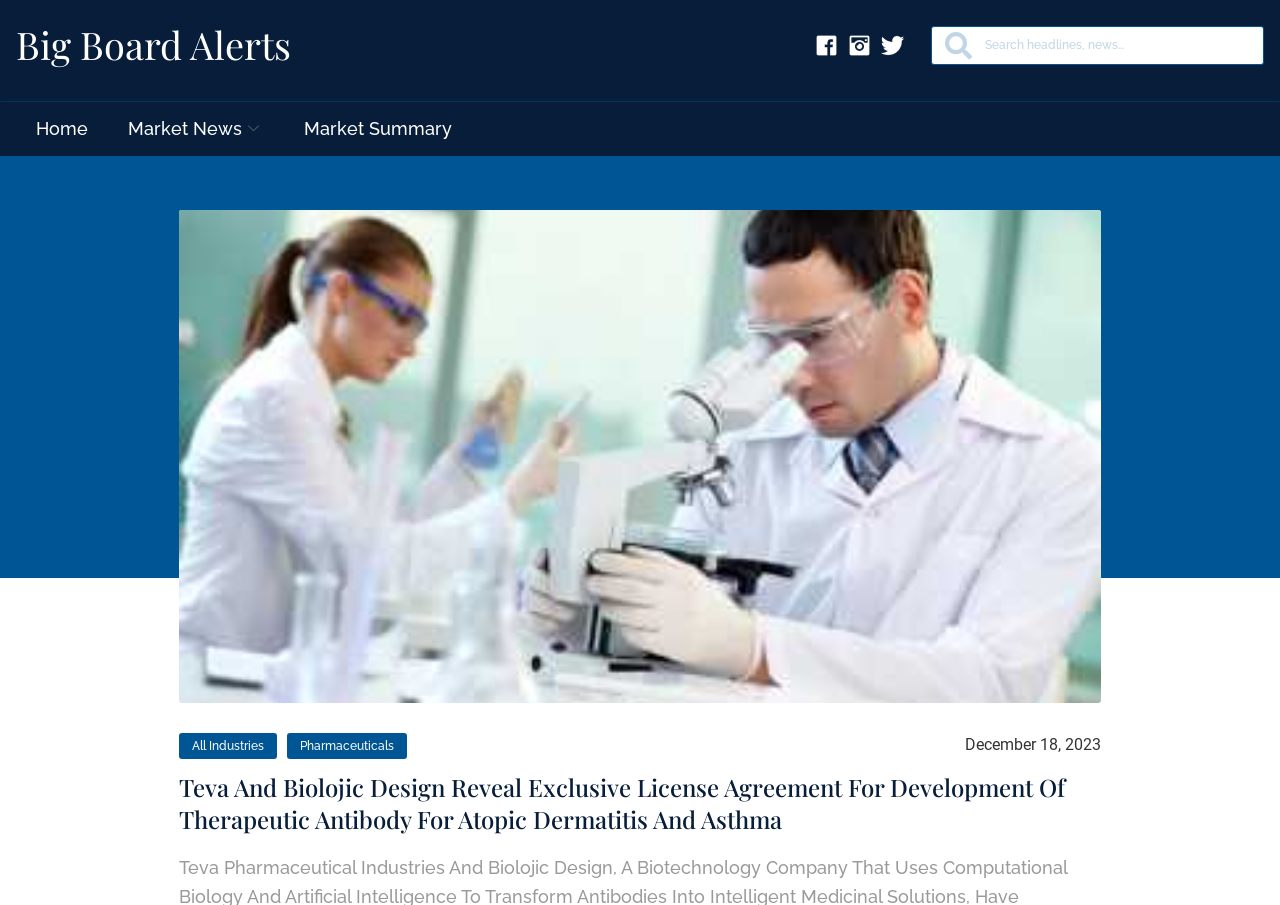Construct a thorough caption encompassing all aspects of the webpage.

The webpage appears to be a news article or press release page. At the top, there is a heading "Big Board Alerts" which is also a link. Below the heading, there are three small icons, likely representing social media links, aligned horizontally. 

To the right of the icons, there is a search bar with a search box labeled "Search". 

On the left side of the page, there is a navigation menu with links to "Home", "Market News", and "Market Summary". 

Further down, there are two more links, "All Industries" and "Pharmaceuticals", which seem to be related to the article's topic. 

The main content of the page is a news article with a title "Teva And Biolojic Design Reveal Exclusive License Agreement For Development Of Therapeutic Antibody For Atopic Dermatitis And Asthma". The article's date, "December 18, 2023", is displayed below the title.